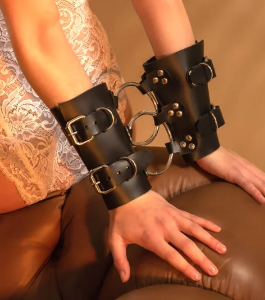Give a concise answer of one word or phrase to the question: 
What is the purpose of the adjustable straps?

Style and functionality